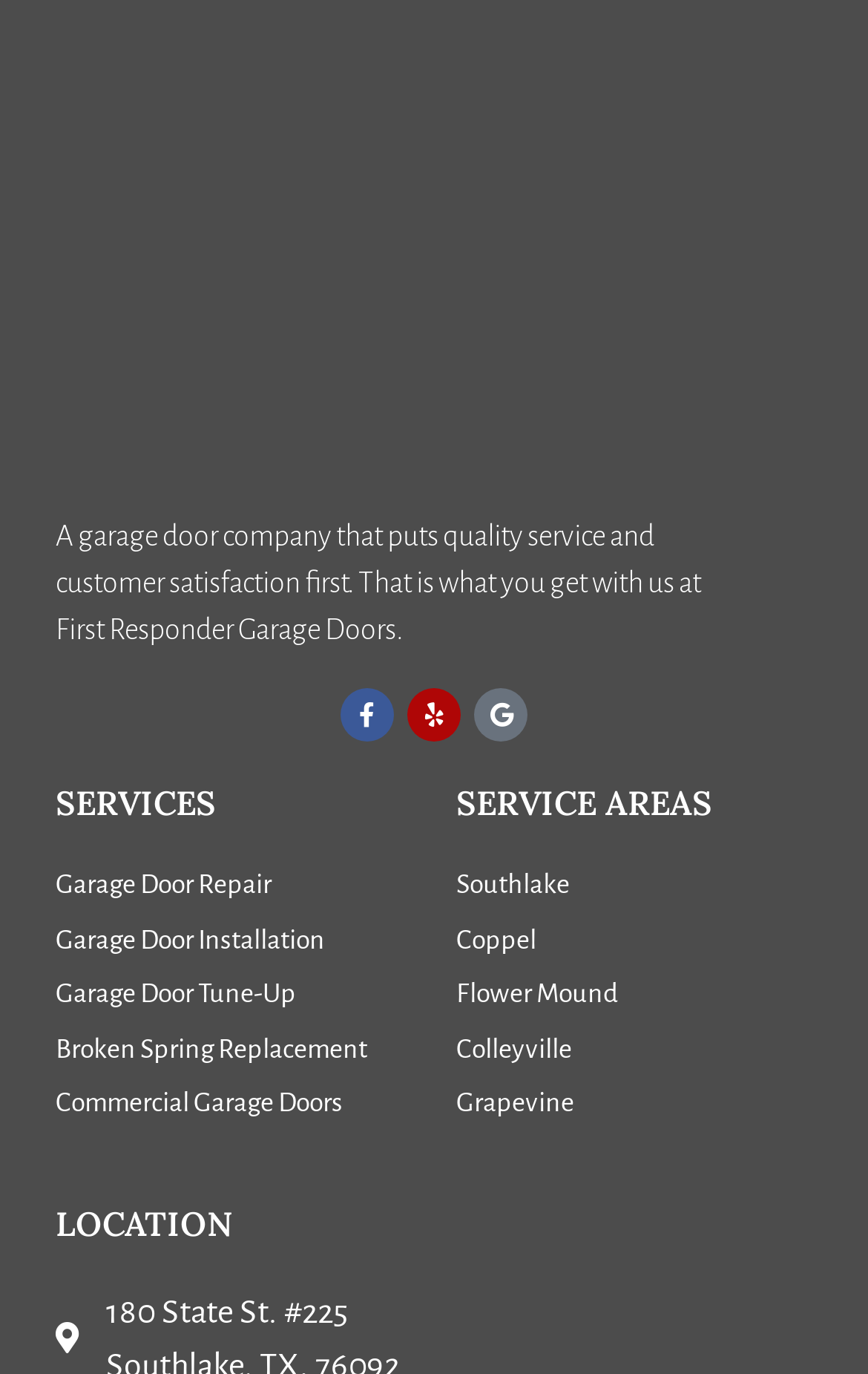Please give a succinct answer to the question in one word or phrase:
How many social media links are available?

3